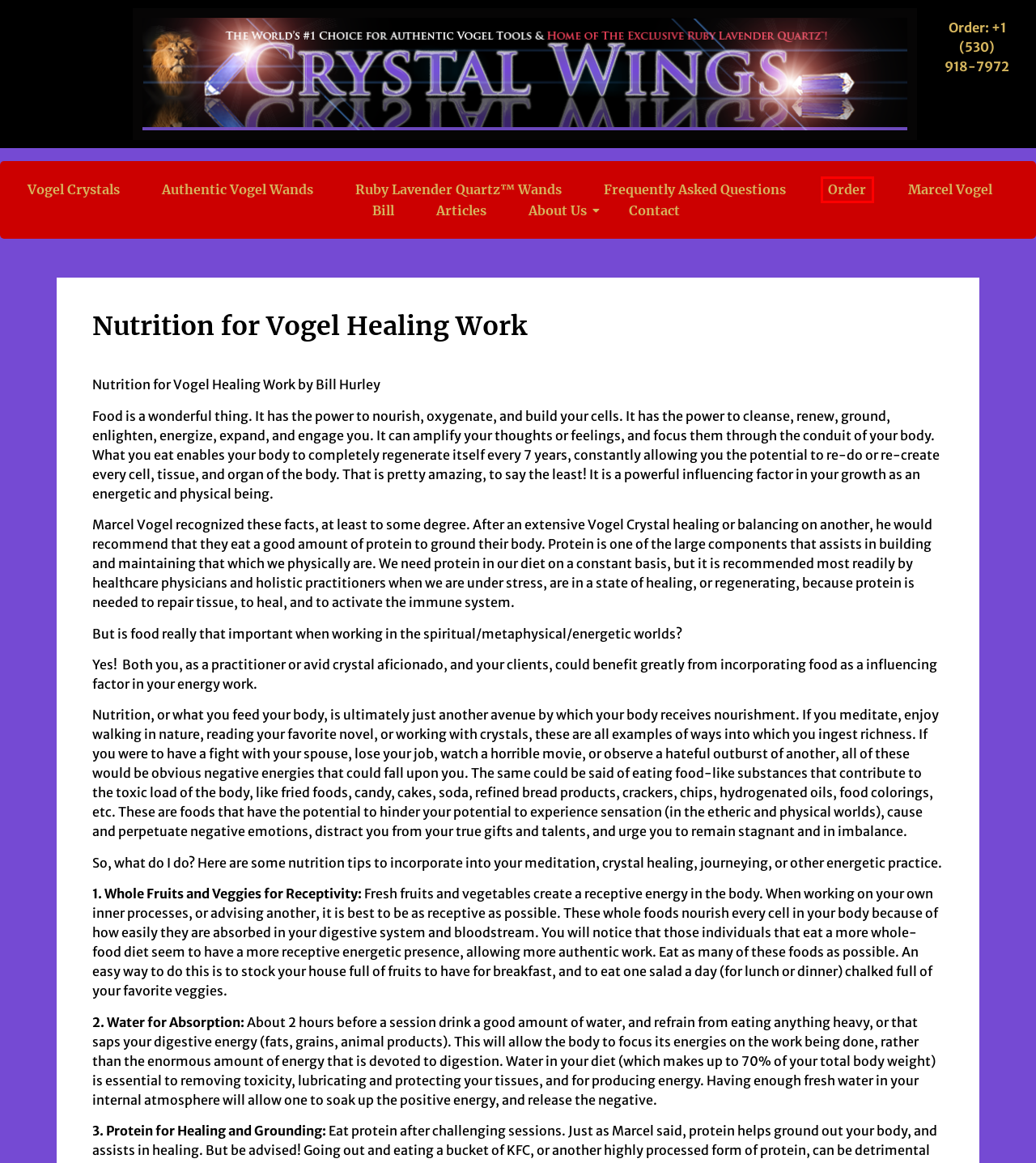Observe the webpage screenshot and focus on the red bounding box surrounding a UI element. Choose the most appropriate webpage description that corresponds to the new webpage after clicking the element in the bounding box. Here are the candidates:
A. Crystal Wings Vogel Crystals +1 (530) 918-7972
B. Authentic Vogel Wands » Crystal Wings
C. Contact » Crystal Wings
D. Order » Crystal Wings
E. Bill » Crystal Wings
F. Marcel Vogel » Crystal Wings
G. Frequently Asked Questions » Crystal Wings
H. Ruby Lavender Quartz Wands » Crystal Wings

D